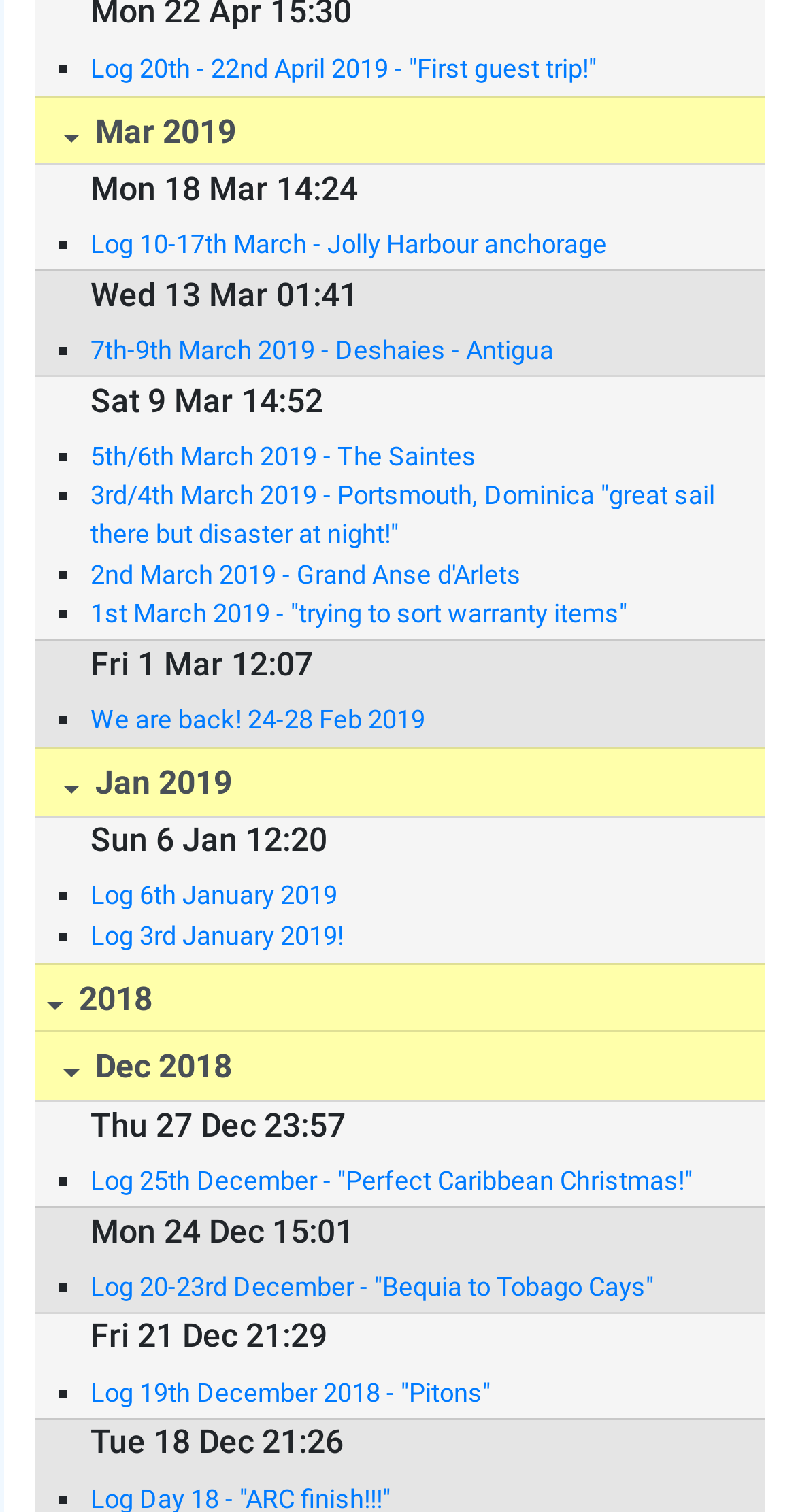How many headings are there?
Carefully analyze the image and provide a detailed answer to the question.

I counted the number of elements with the type 'heading', and there are 10 of them.